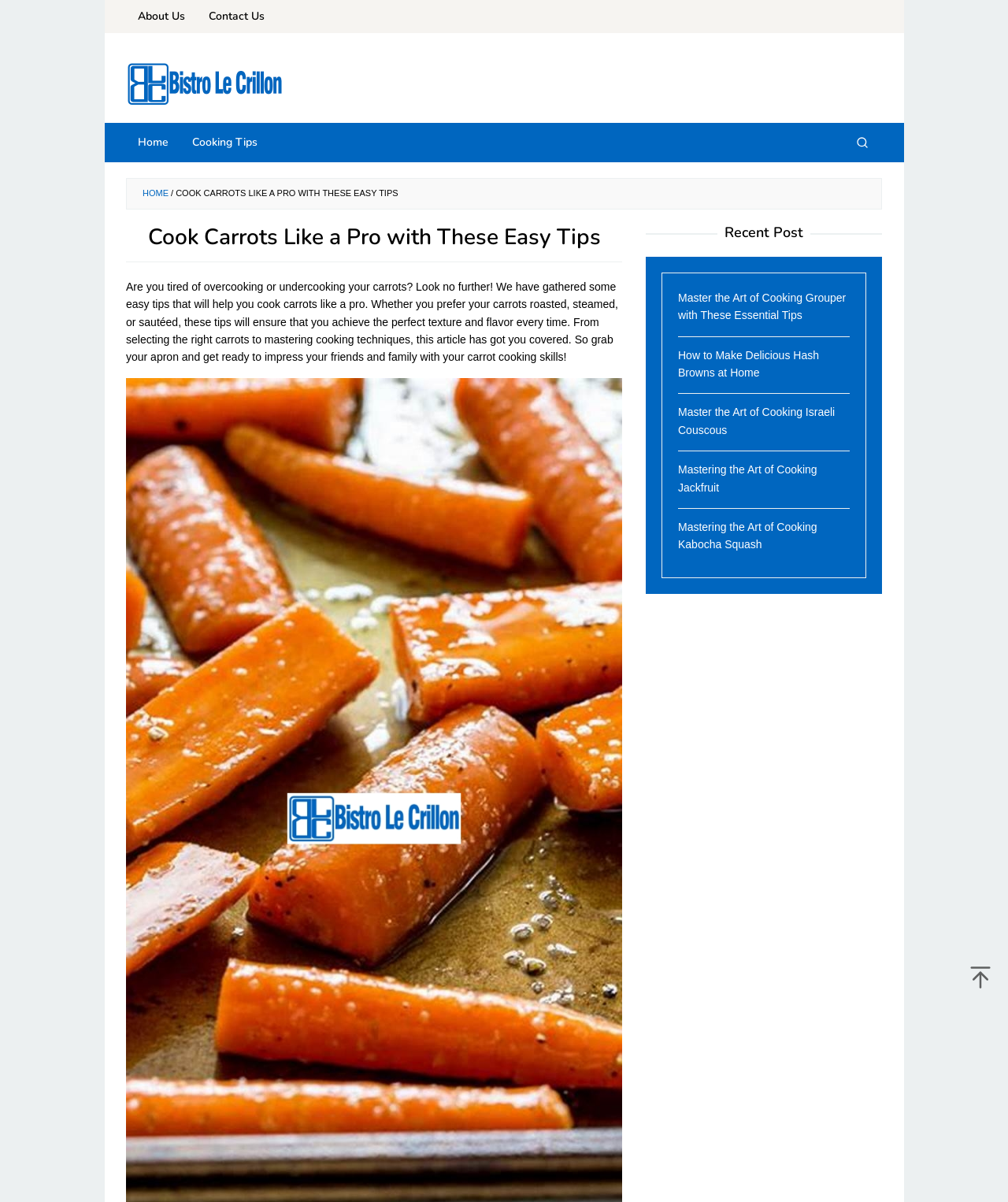Identify the bounding box coordinates of the specific part of the webpage to click to complete this instruction: "go to about us page".

[0.125, 0.0, 0.195, 0.028]